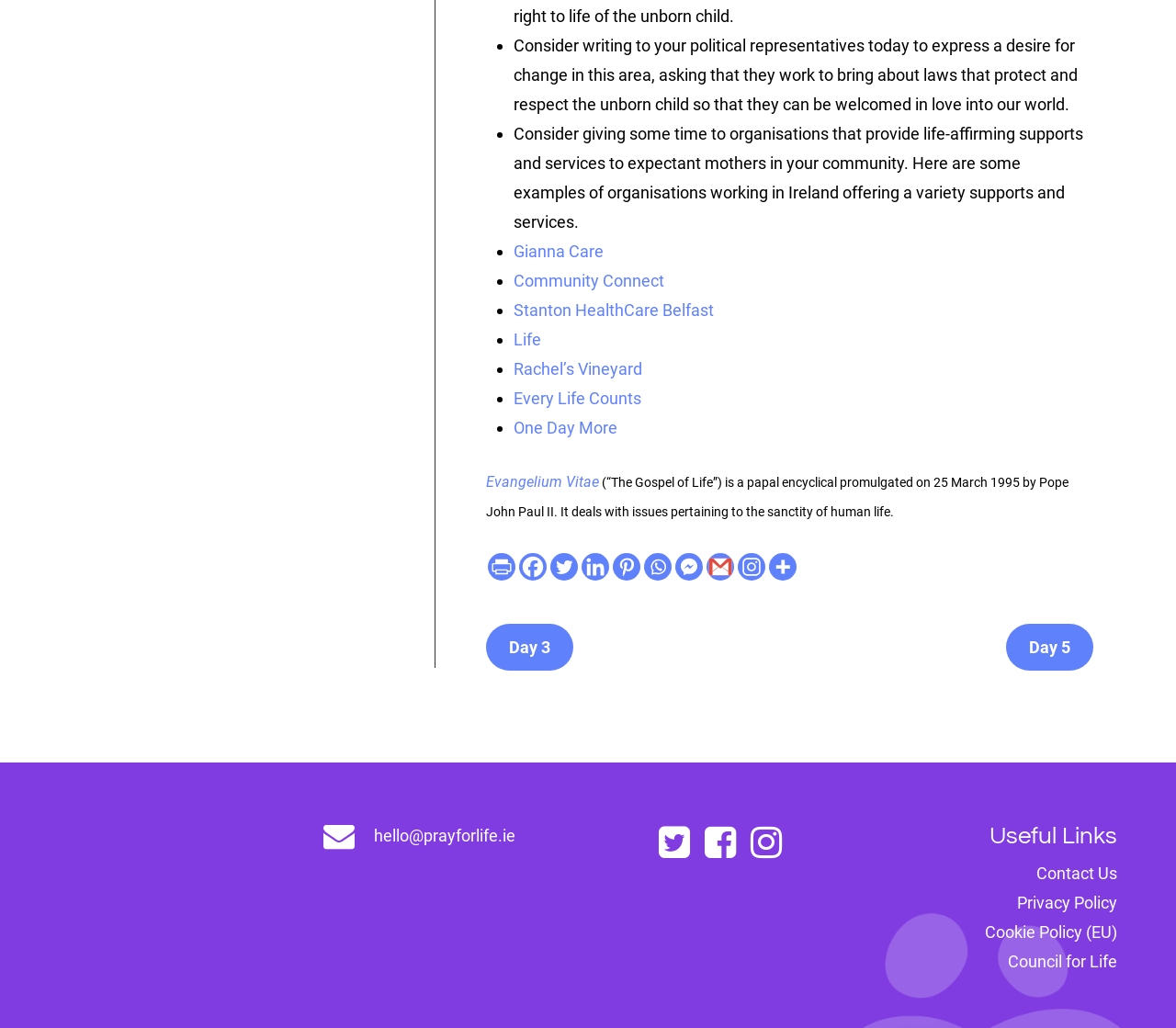Using the information from the screenshot, answer the following question thoroughly:
What is the name of the organisation mentioned as providing life-affirming supports and services to expectant mothers in Ireland?

The organisation is mentioned in the link element with ID 643, which has the text 'Gianna Care' and is part of the list of organisations providing life-affirming supports and services to expectant mothers in Ireland.